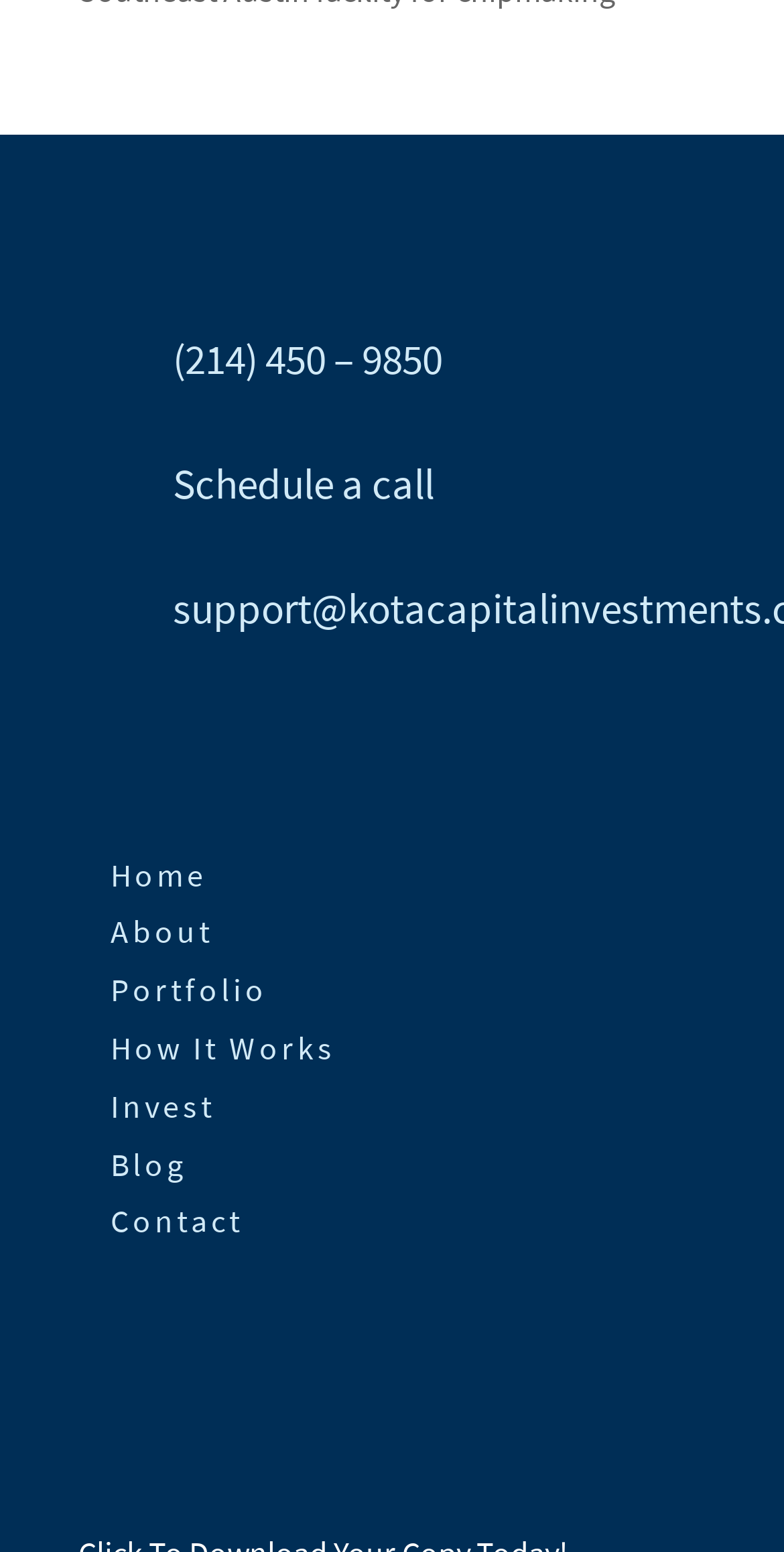How many sections are there on the webpage?
Answer the question with detailed information derived from the image.

I identified three main sections on the webpage: 'CONTACT US', 'QUICK LINKS', and 'FREE REPORT'.